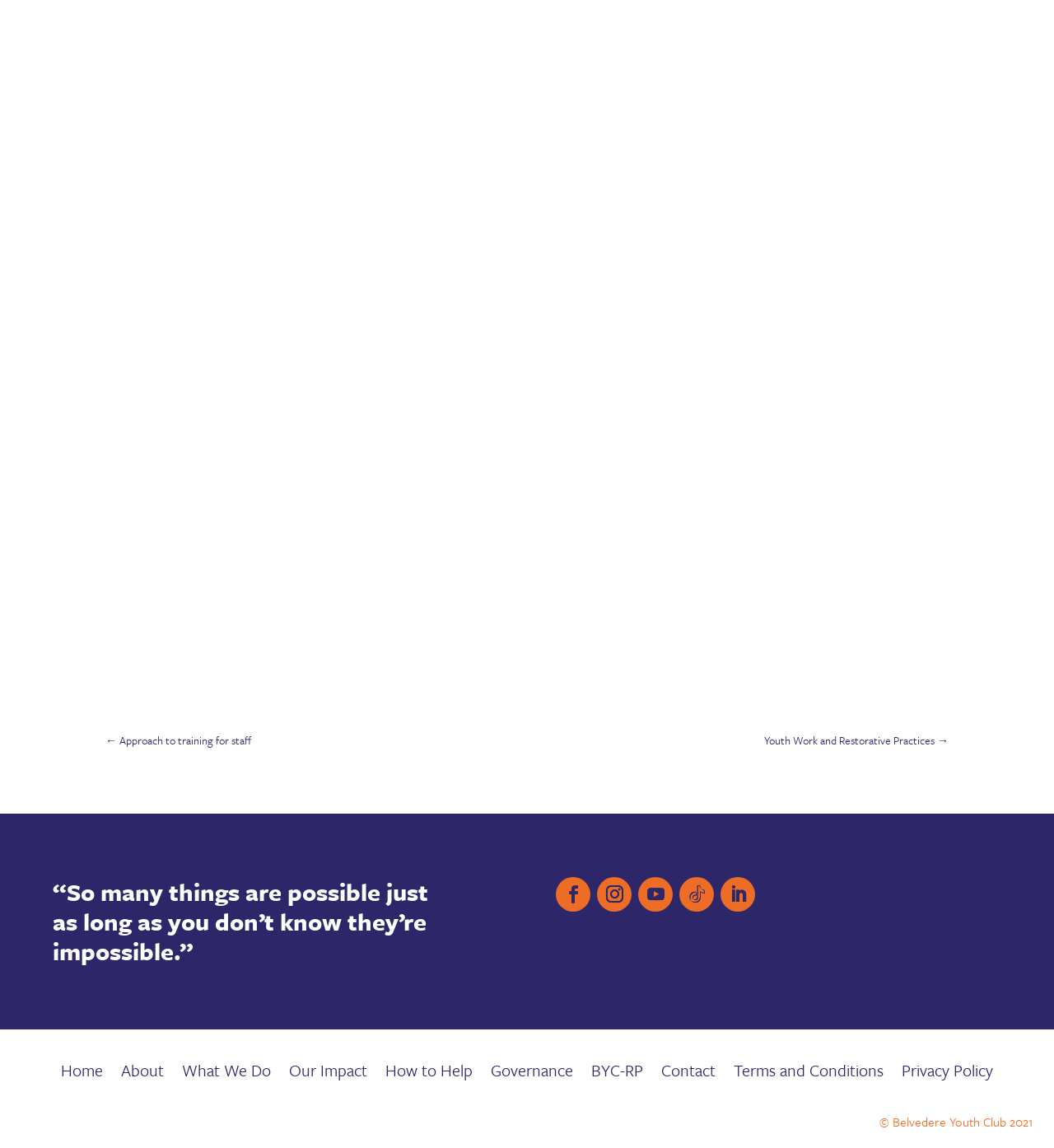Identify the bounding box coordinates of the clickable region to carry out the given instruction: "go to Home".

[0.058, 0.928, 0.098, 0.944]